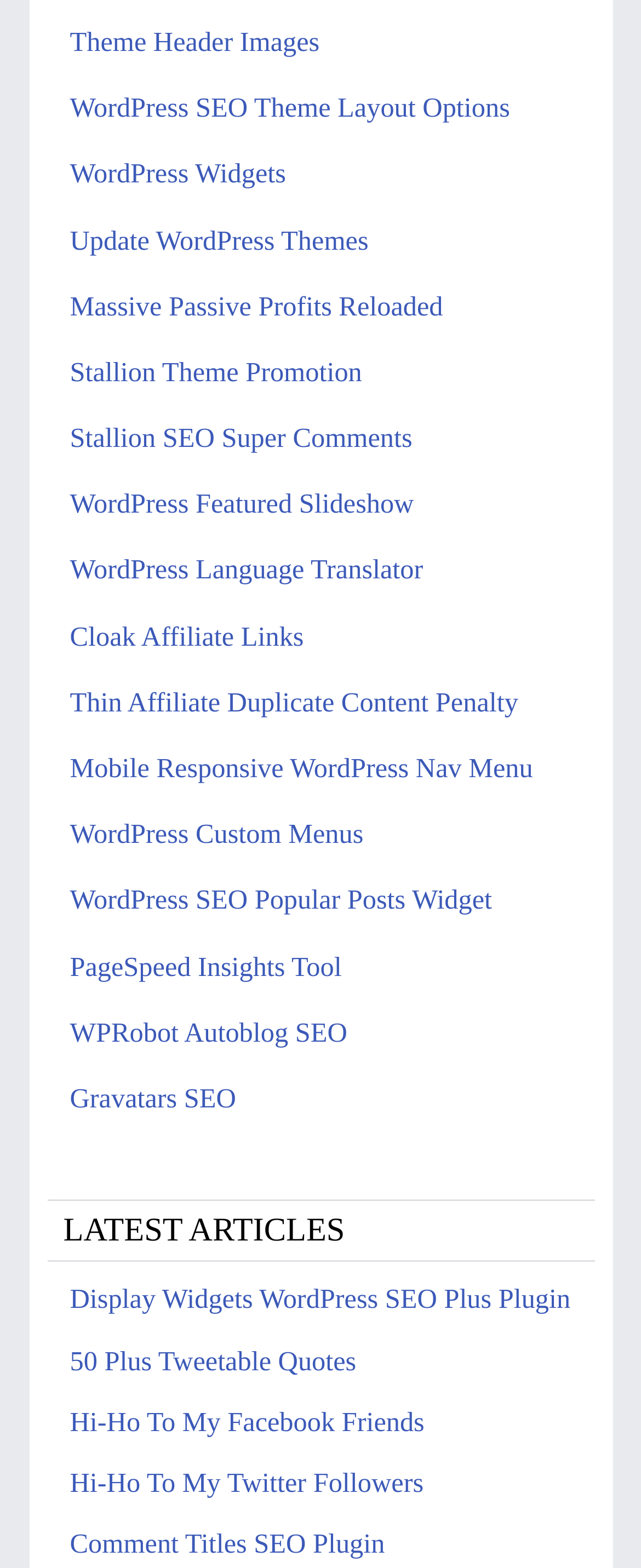Find the bounding box coordinates of the area that needs to be clicked in order to achieve the following instruction: "Check WordPress Featured Slideshow". The coordinates should be specified as four float numbers between 0 and 1, i.e., [left, top, right, bottom].

[0.109, 0.311, 0.646, 0.331]